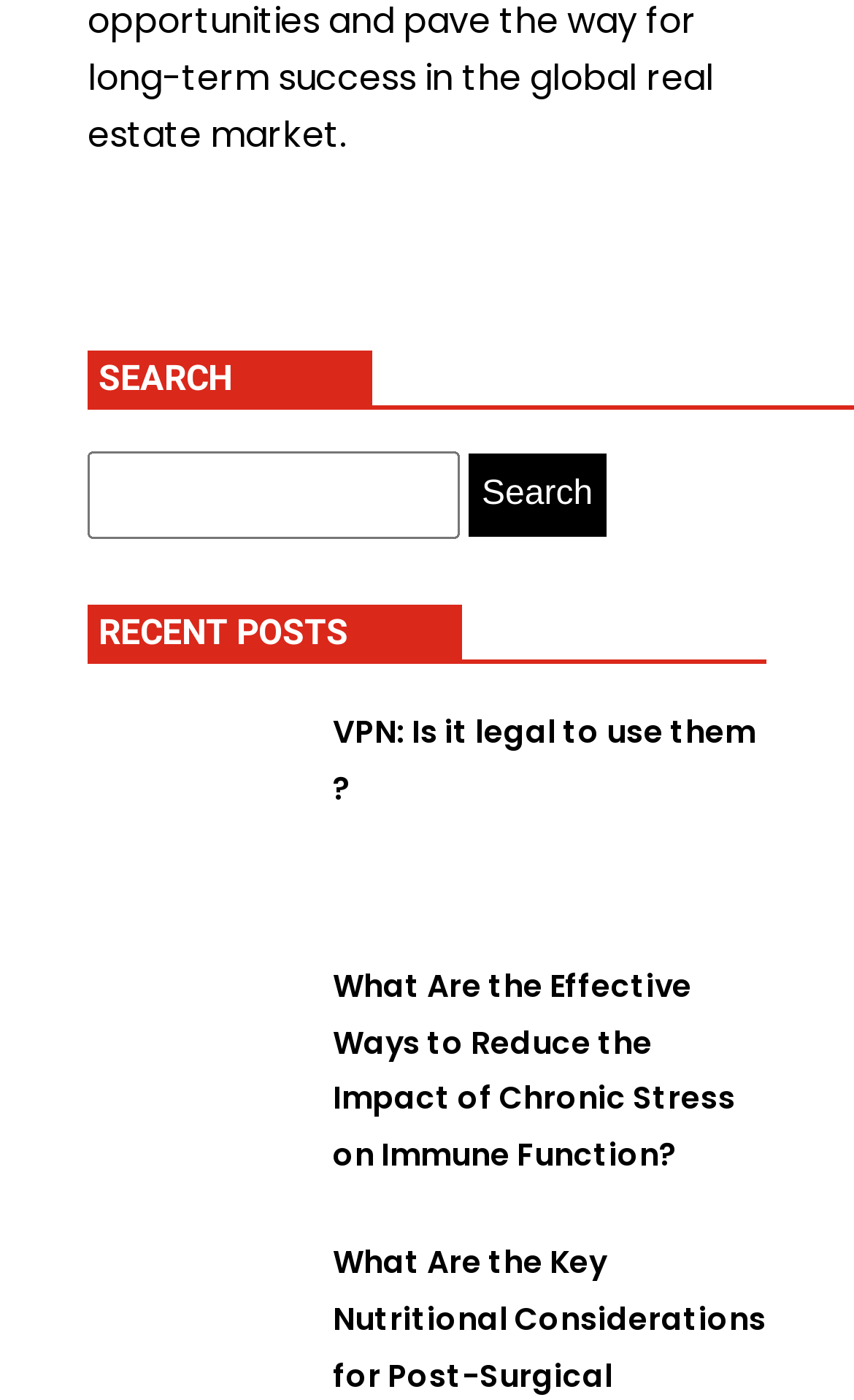Find the bounding box coordinates for the UI element whose description is: "parent_node: Search for: value="Search"". The coordinates should be four float numbers between 0 and 1, in the format [left, top, right, bottom].

[0.549, 0.323, 0.709, 0.384]